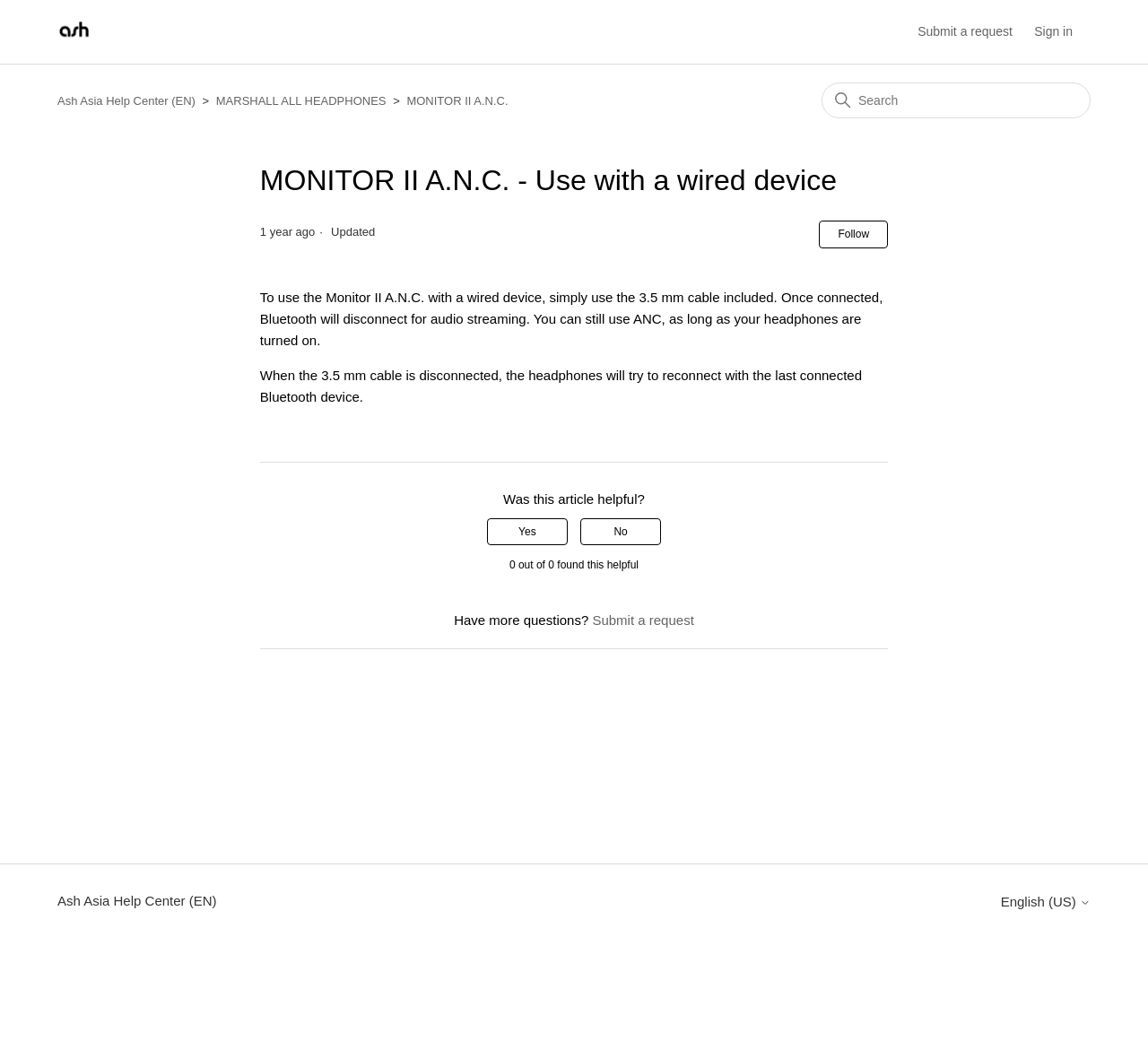What is the name of the headphones being discussed?
Based on the visual, give a brief answer using one word or a short phrase.

MONITOR II A.N.C.